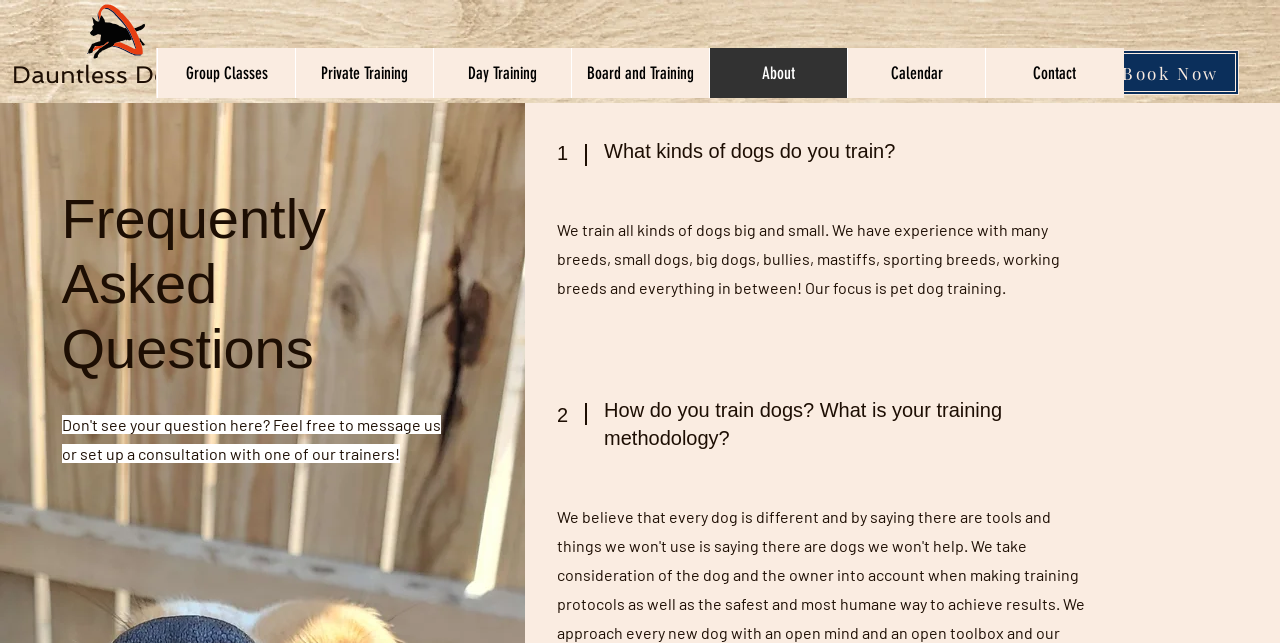Provide the bounding box coordinates in the format (top-left x, top-left y, bottom-right x, bottom-right y). All values are floating point numbers between 0 and 1. Determine the bounding box coordinate of the UI element described as: Contact

[0.77, 0.075, 0.877, 0.152]